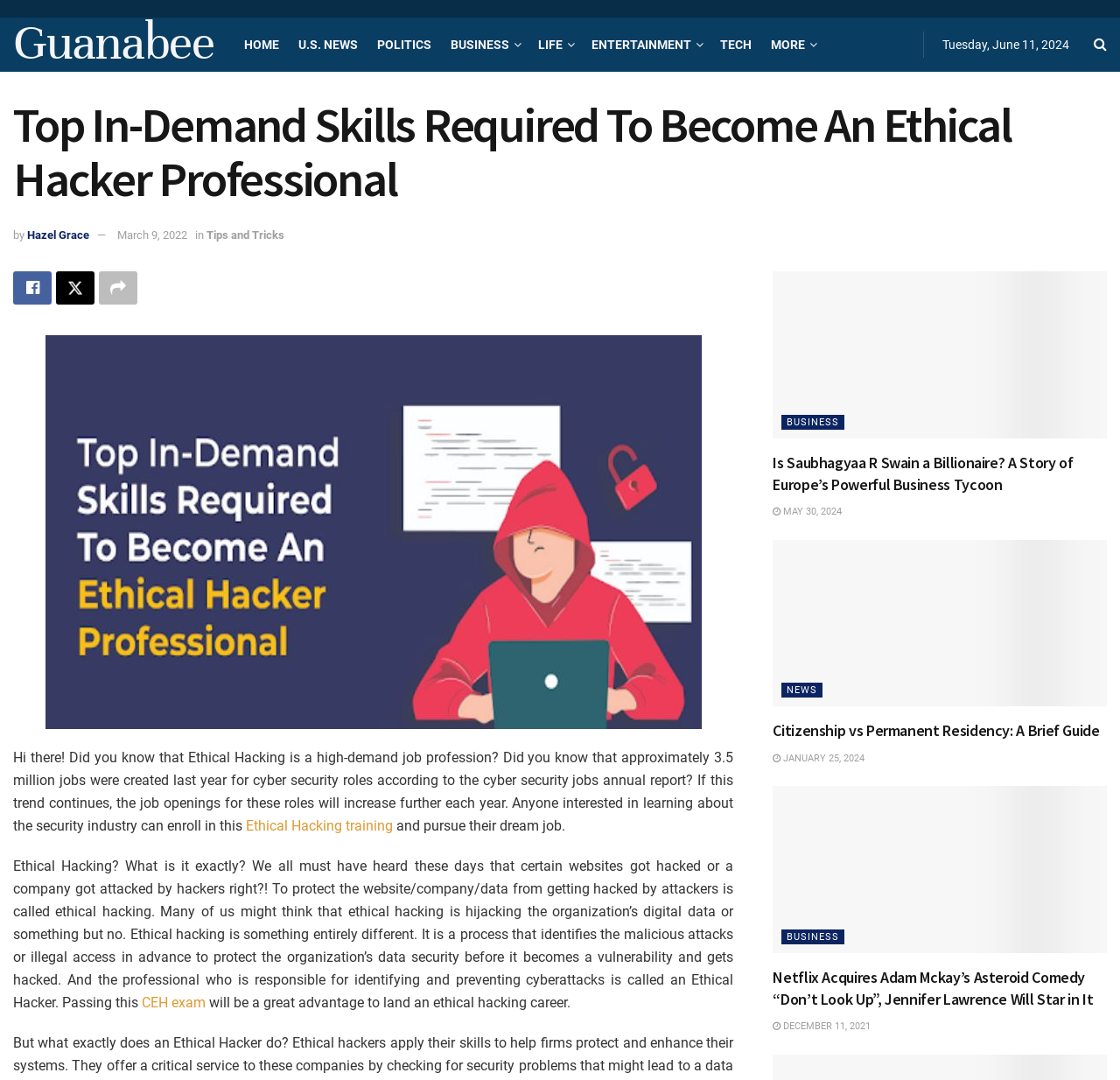Locate the bounding box coordinates of the clickable part needed for the task: "Click on the HOME link".

[0.218, 0.016, 0.25, 0.066]